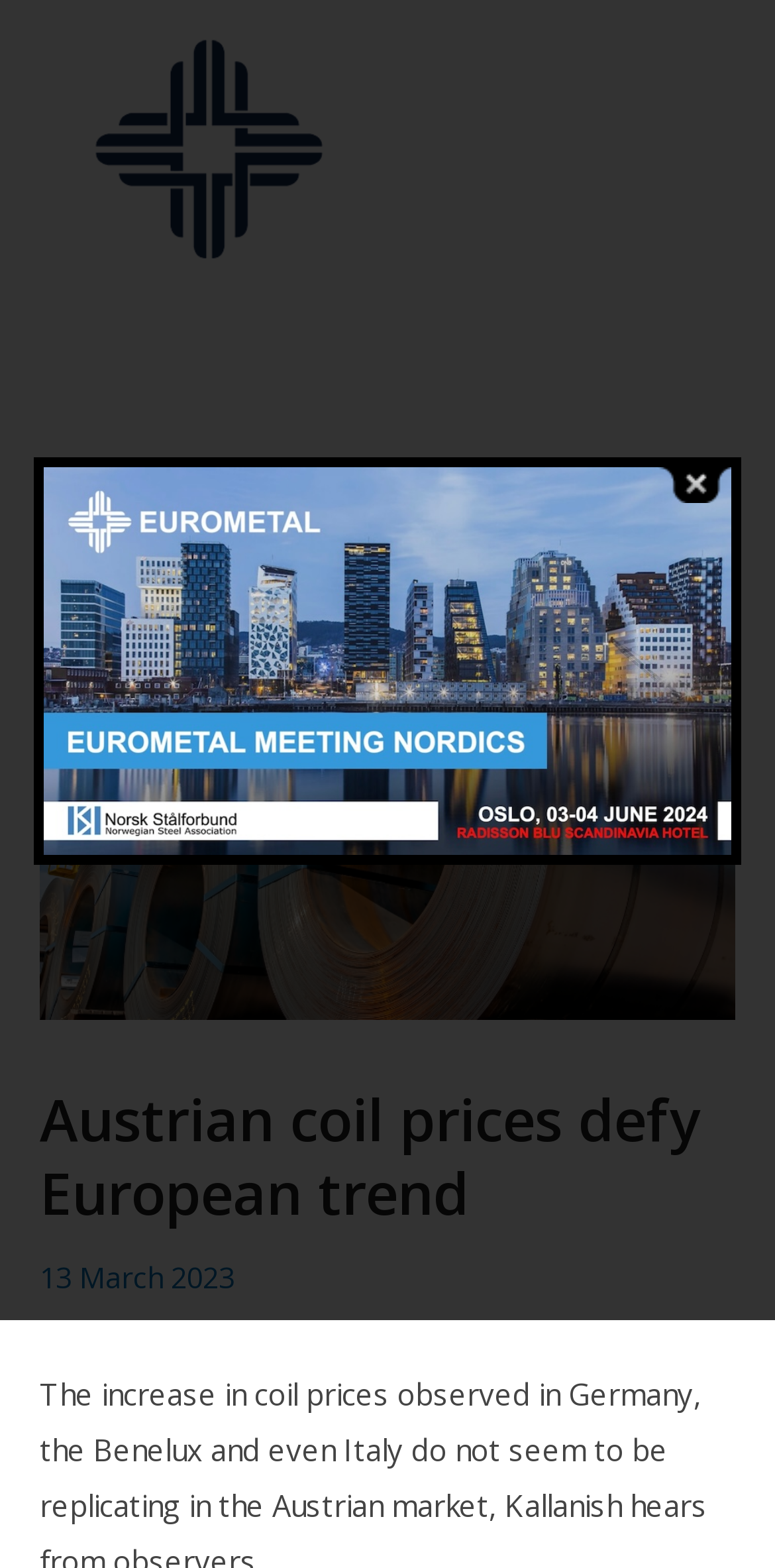Carefully examine the image and provide an in-depth answer to the question: Is there a 'Back to Top' link on the page?

I found a link element with the text 'Back to Top' located at the bottom of the page, which suggests that it is a link that allows users to quickly navigate back to the top of the page.